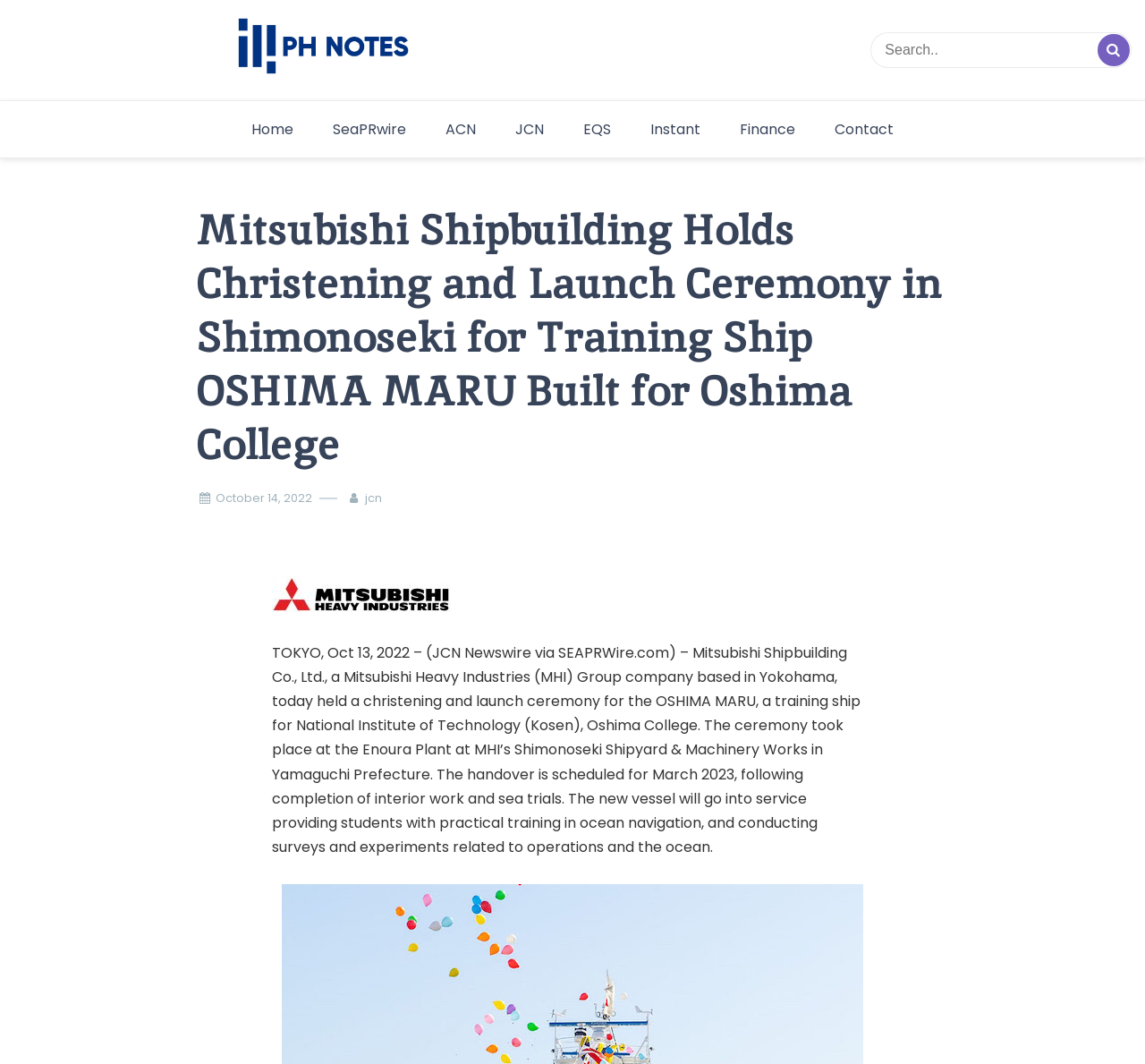Give a one-word or short phrase answer to the question: 
What is the name of the training ship built for Oshima College?

OSHIMA MARU